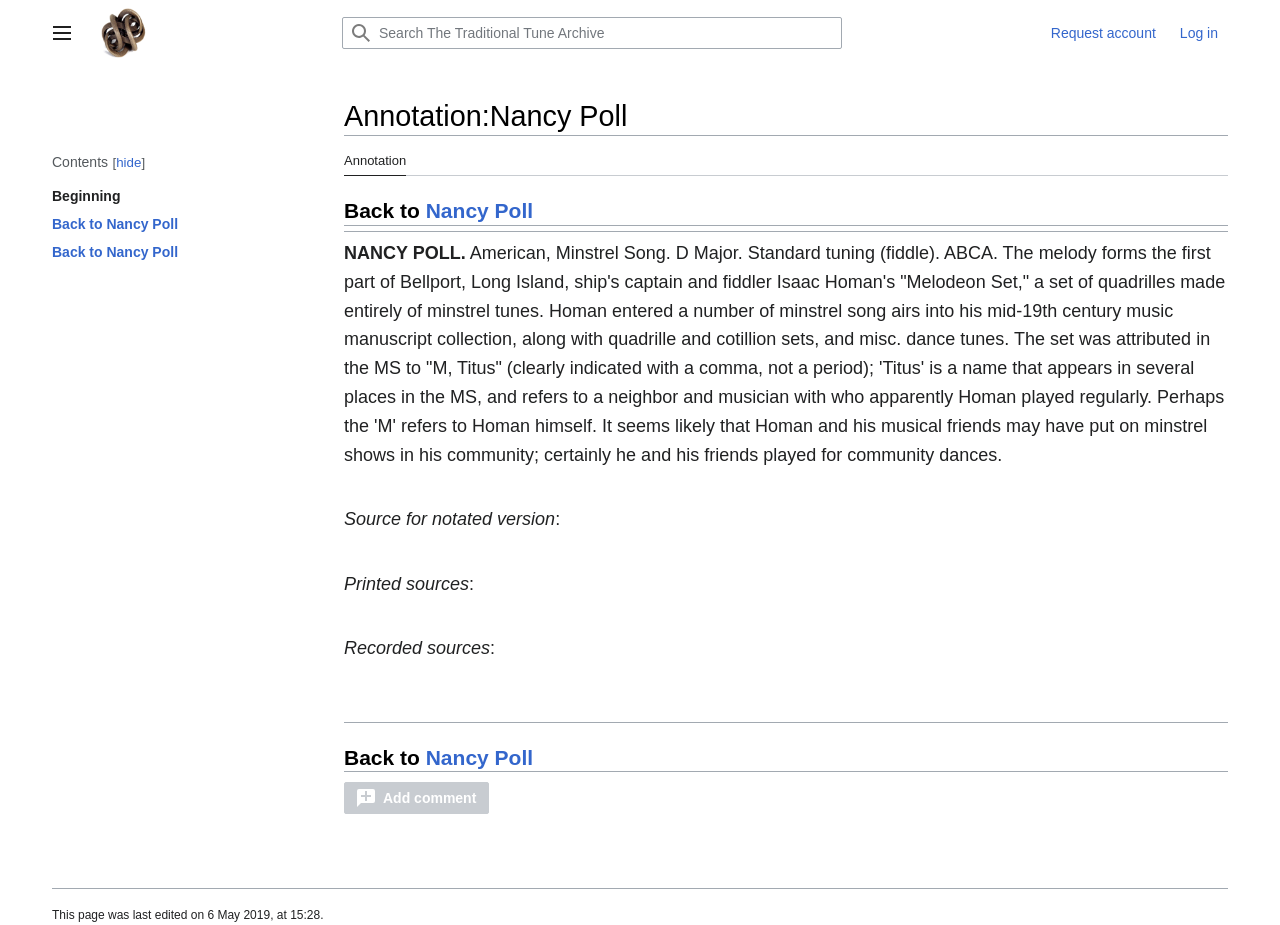Determine the bounding box for the described UI element: "parent_node: Toggle sidebar".

[0.075, 0.009, 0.248, 0.063]